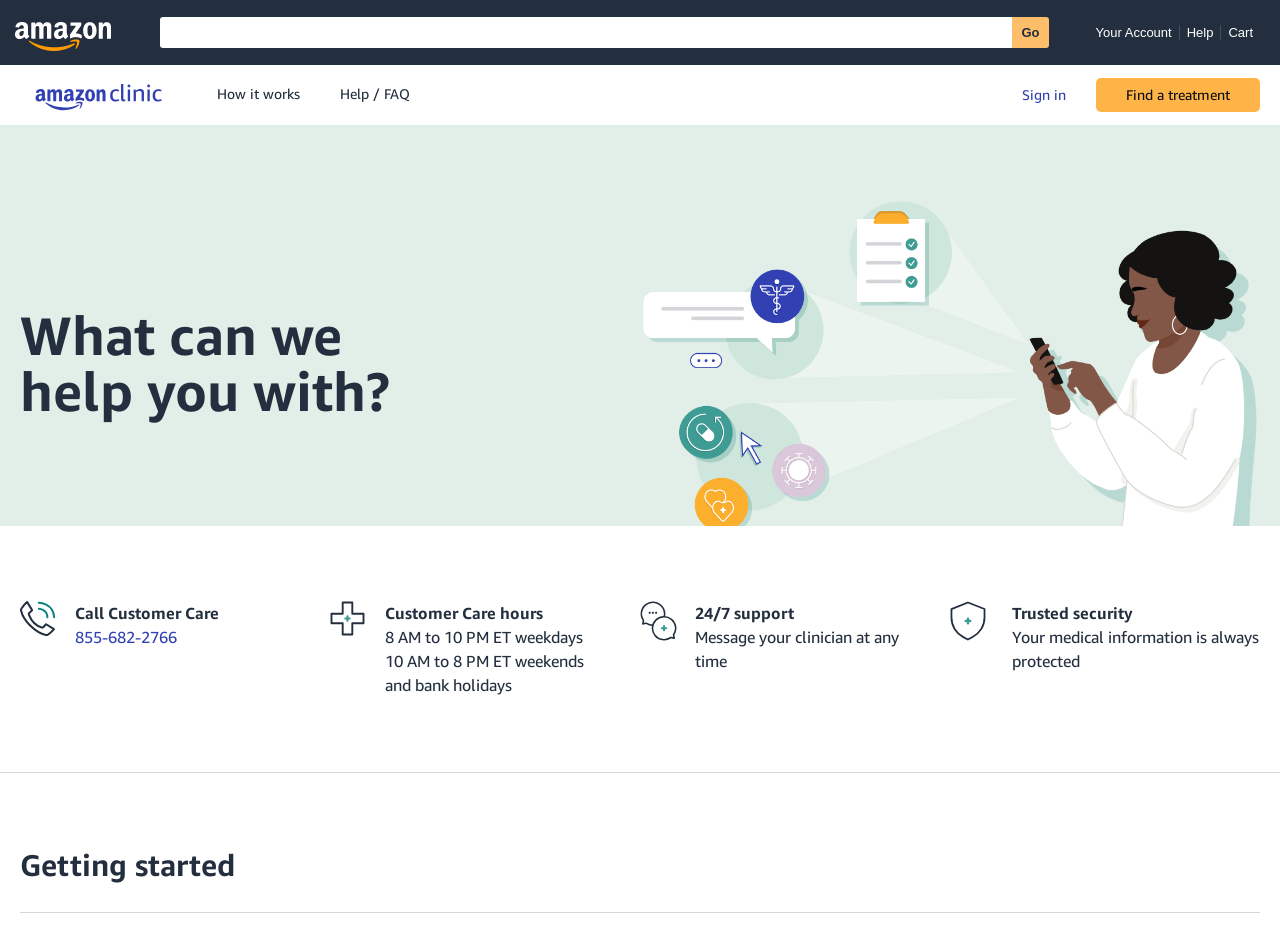Using the element description: "Find a treatment", determine the bounding box coordinates for the specified UI element. The coordinates should be four float numbers between 0 and 1, [left, top, right, bottom].

[0.856, 0.084, 0.984, 0.12]